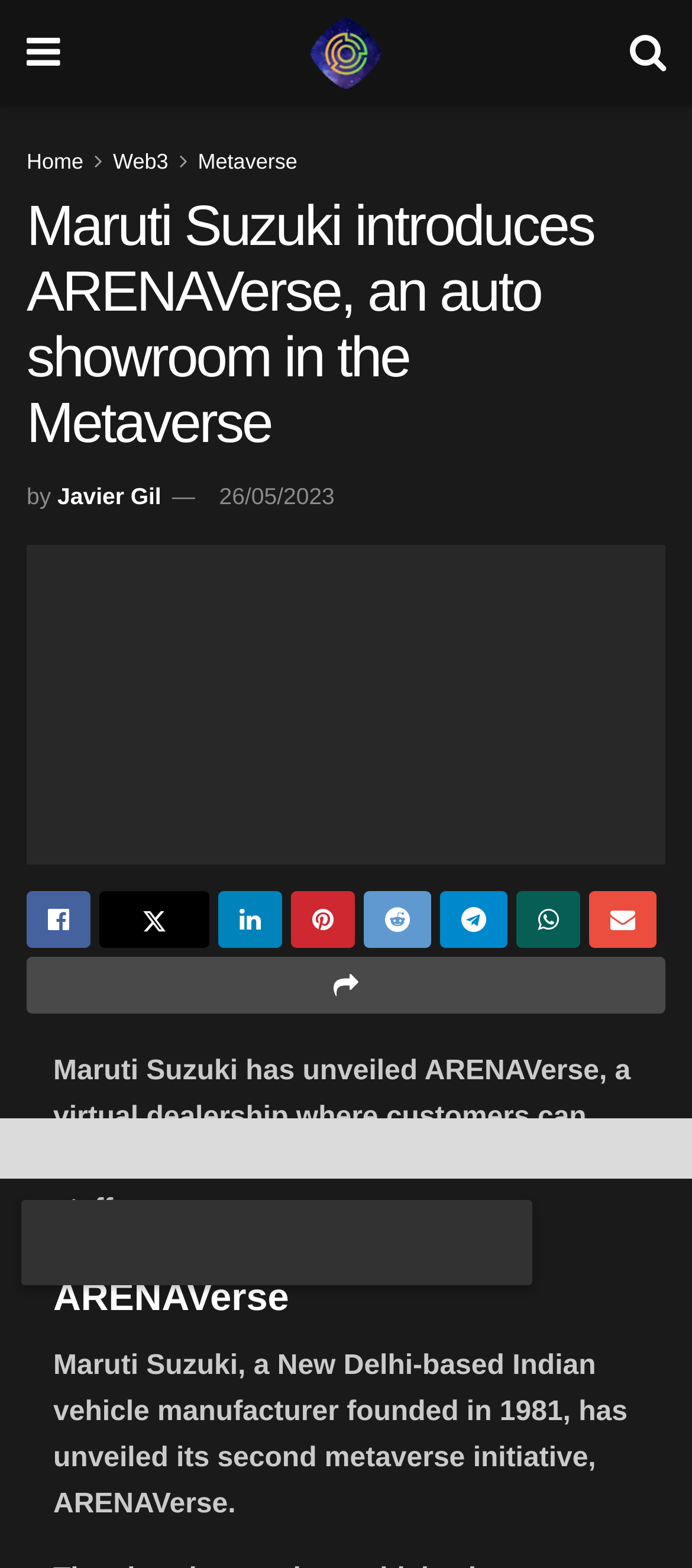Identify the bounding box of the HTML element described as: "Javier Gil".

[0.083, 0.308, 0.233, 0.325]